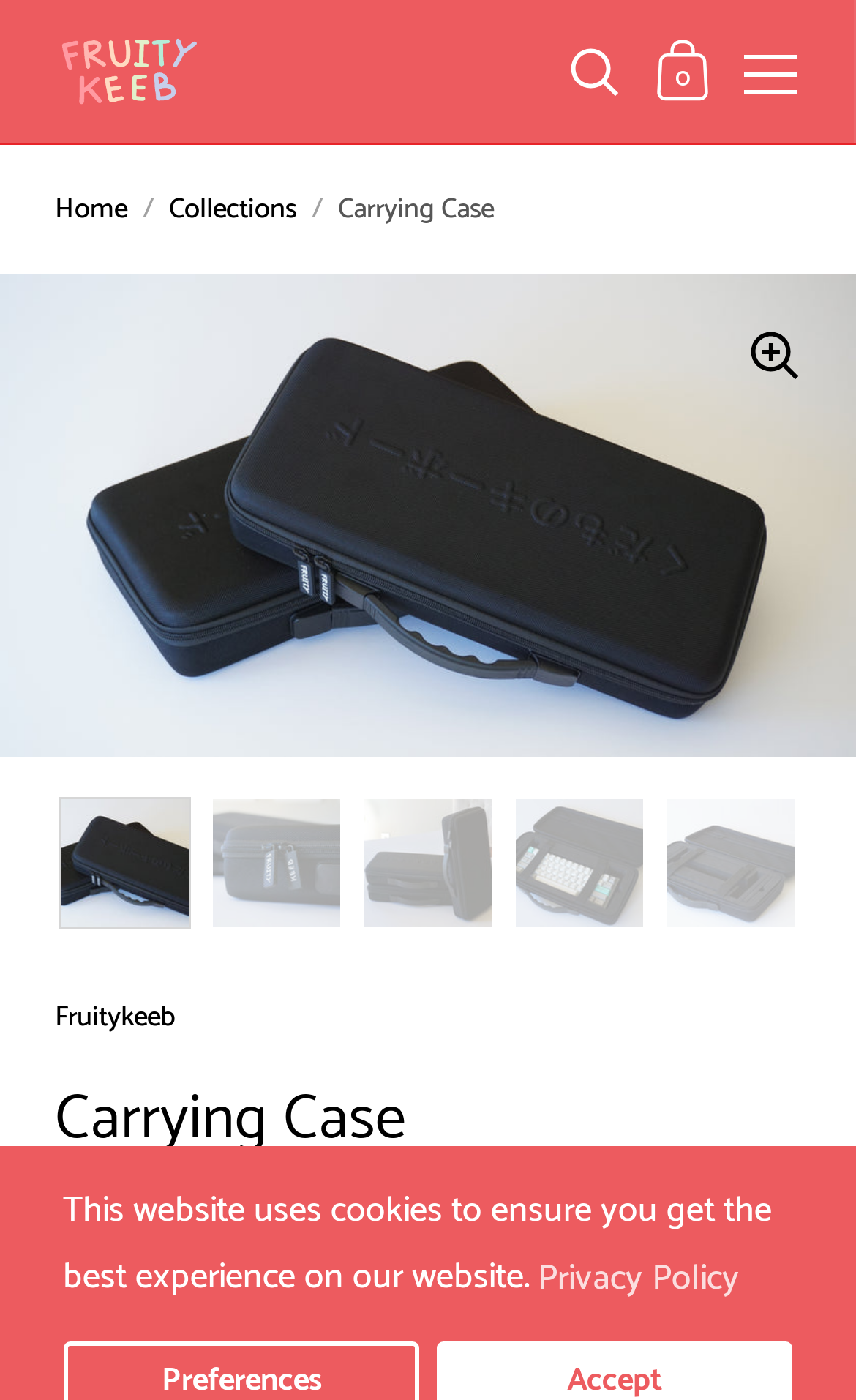Provide the bounding box coordinates for the UI element described in this sentence: "Collections". The coordinates should be four float values between 0 and 1, i.e., [left, top, right, bottom].

[0.197, 0.133, 0.346, 0.166]